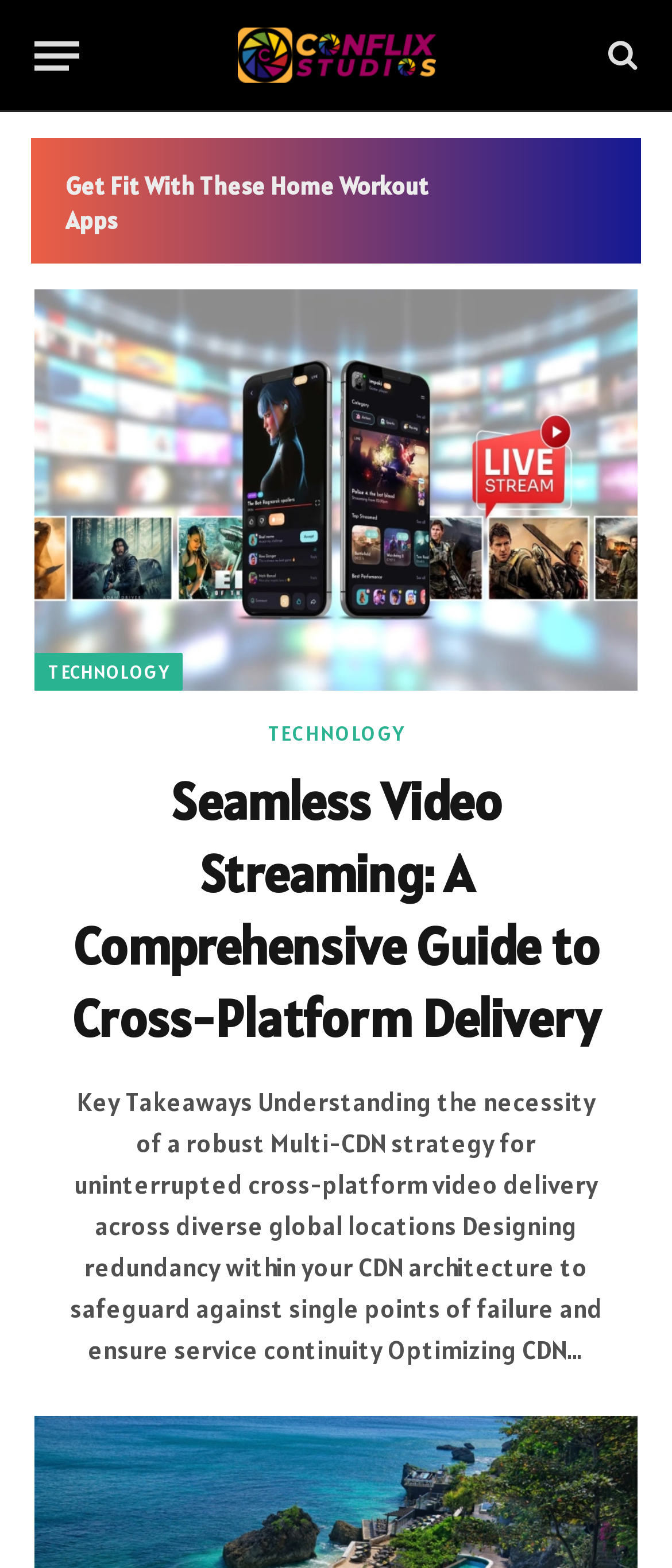Please answer the following question using a single word or phrase: 
What is the category of the news 'Seamless Video Streaming: A Comprehensive Guide to Cross-Platform Delivery'?

TECHNOLOGY